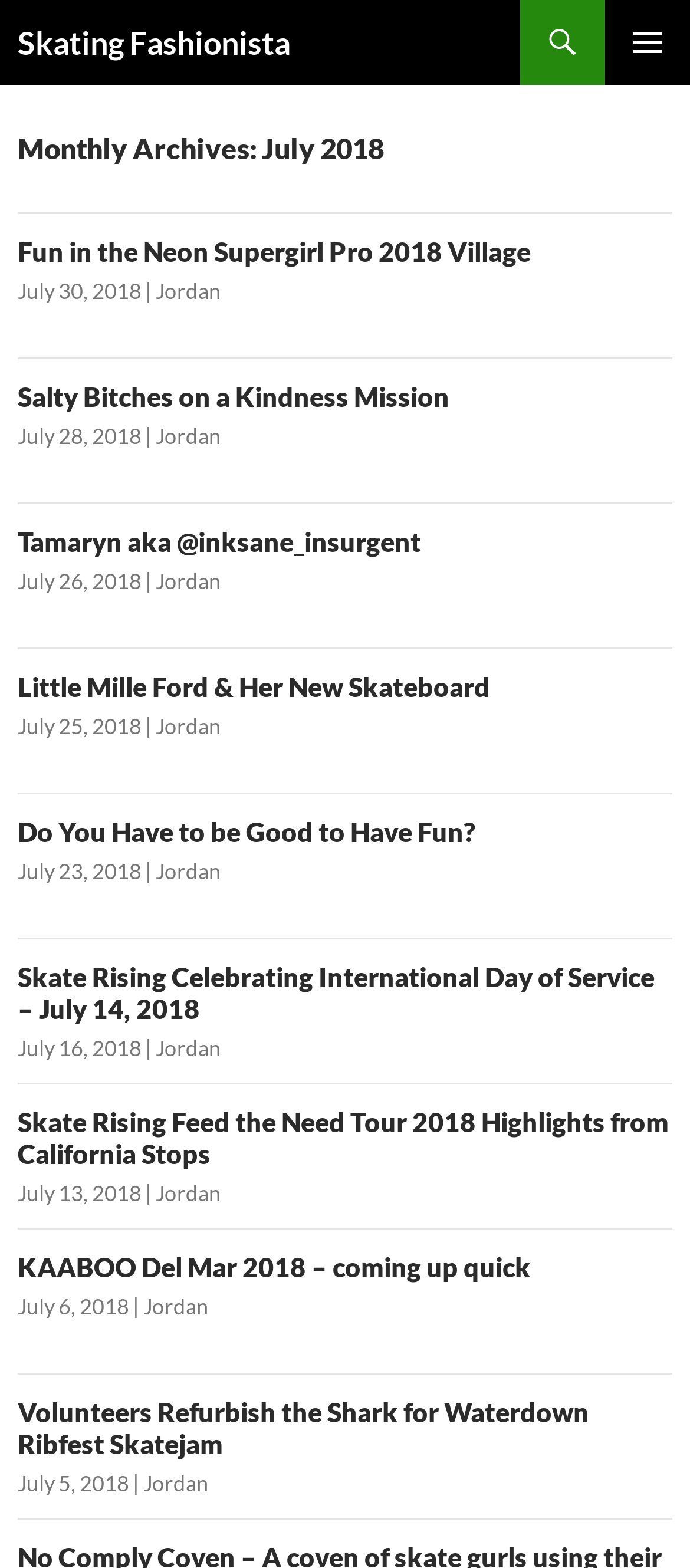How many links are in the first article?
Please use the image to provide a one-word or short phrase answer.

2